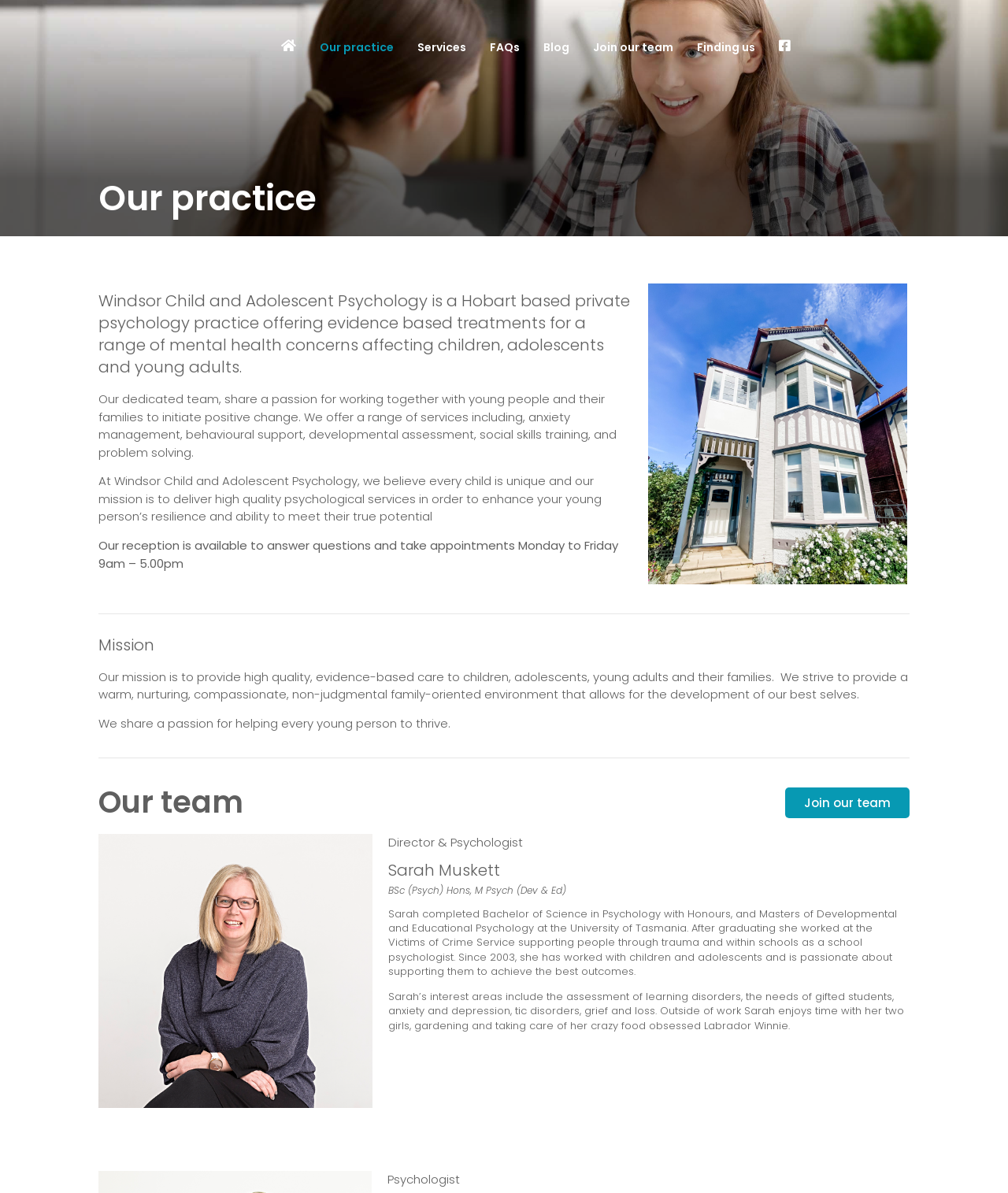Please identify the bounding box coordinates of the clickable element to fulfill the following instruction: "Read about the mission". The coordinates should be four float numbers between 0 and 1, i.e., [left, top, right, bottom].

[0.098, 0.531, 0.902, 0.55]